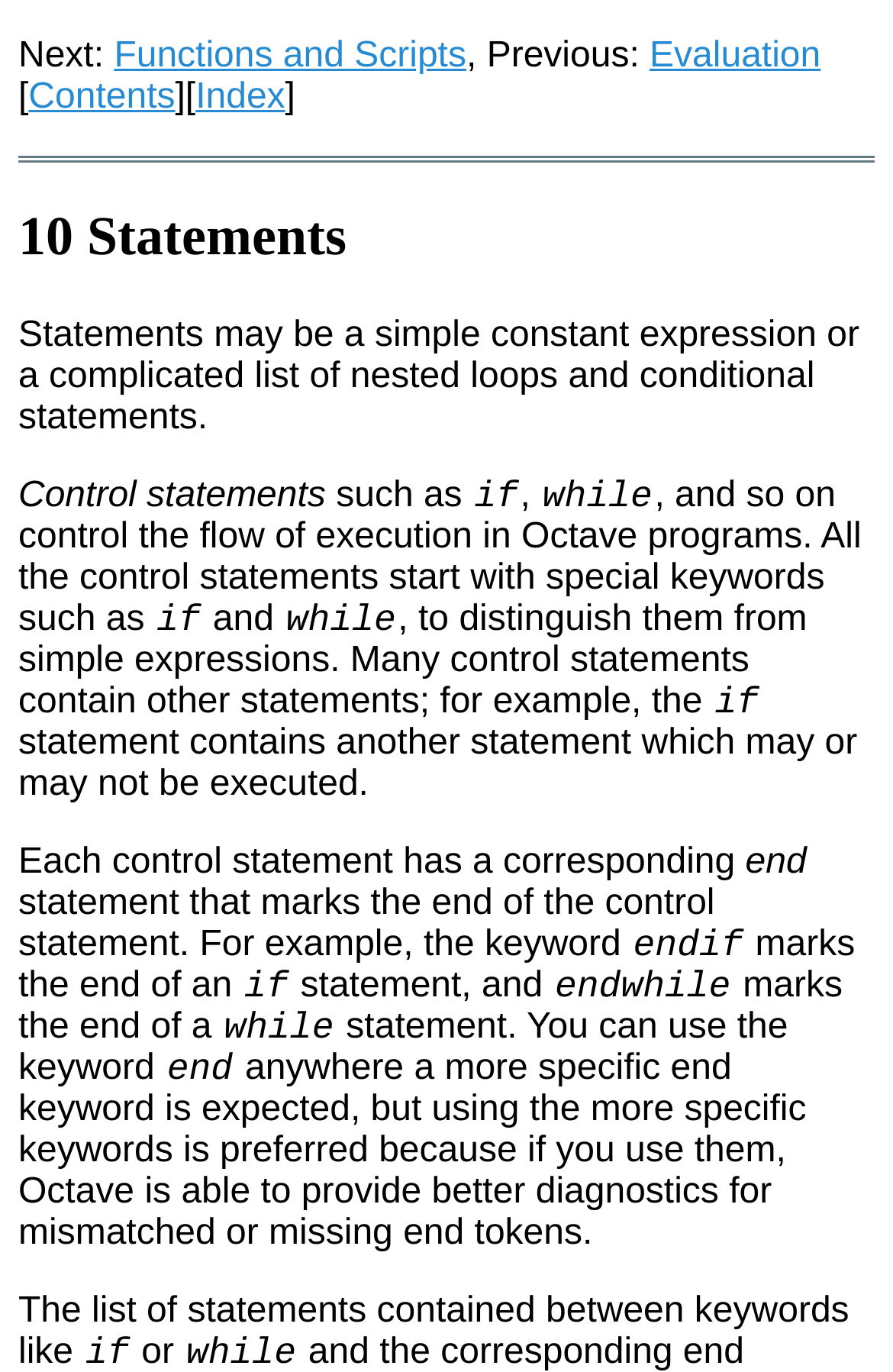Provide a one-word or brief phrase answer to the question:
What type of expressions can be used as statements in Octave?

Simple or complicated